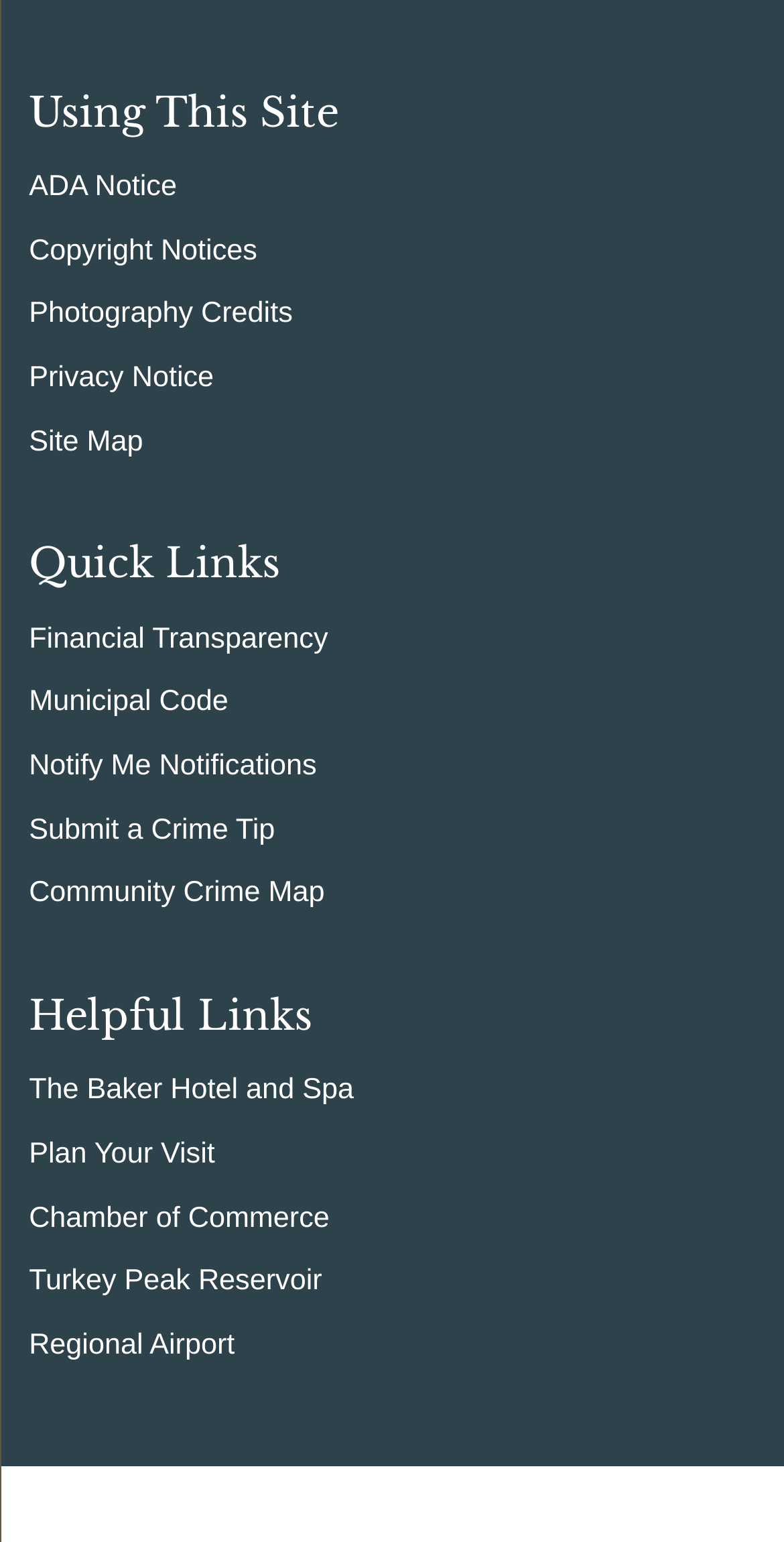How many regions are on the webpage?
Based on the image, give a concise answer in the form of a single word or short phrase.

3